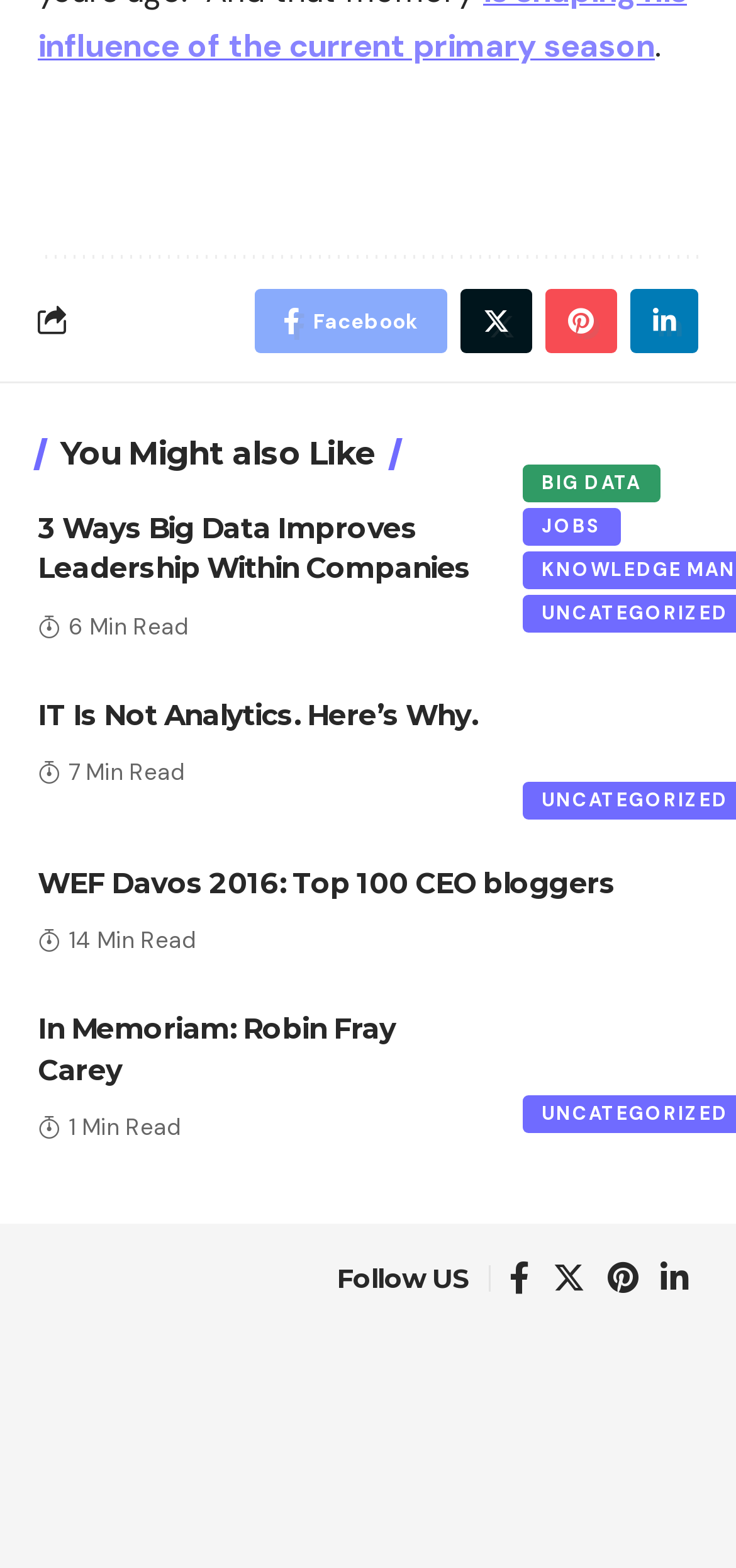What is the estimated reading time of the third article?
Look at the image and respond to the question as thoroughly as possible.

The third article's heading is 'WEF Davos 2016: Top 100 CEO bloggers', and it has a StaticText element with the text '14 Min Read', indicating that the estimated reading time of the article is 14 minutes.